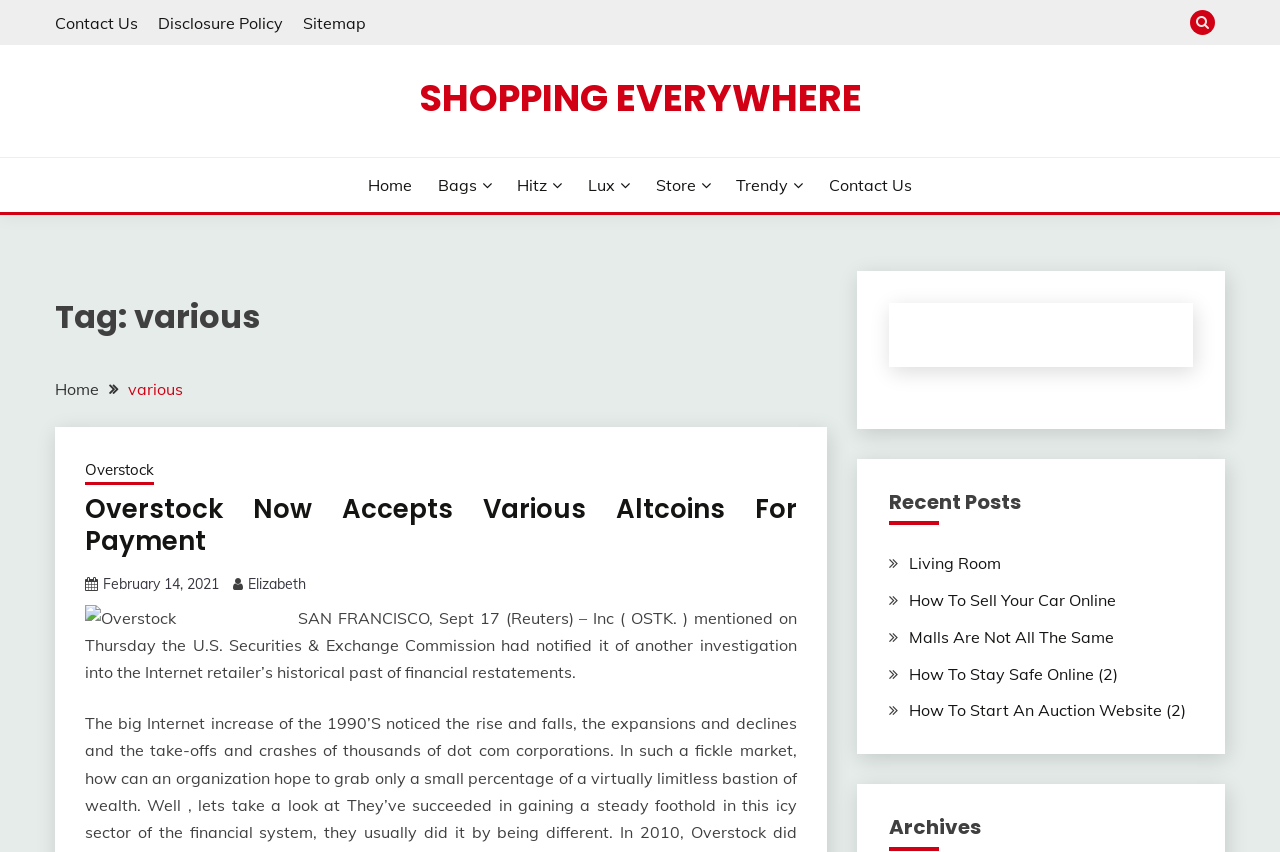Please answer the following question using a single word or phrase: 
What is the main category of the website?

Shopping